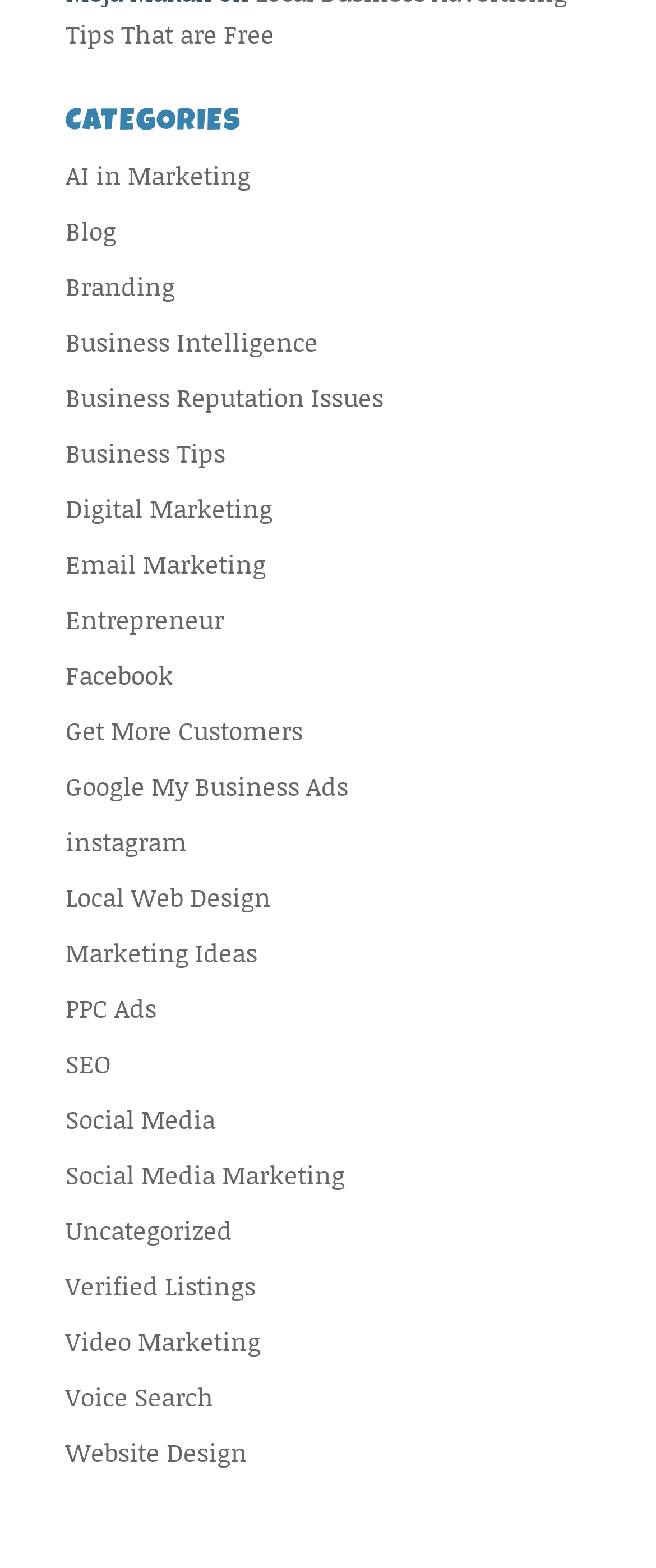Find the bounding box coordinates of the element to click in order to complete the given instruction: "Learn about Digital Marketing."

[0.1, 0.312, 0.415, 0.335]